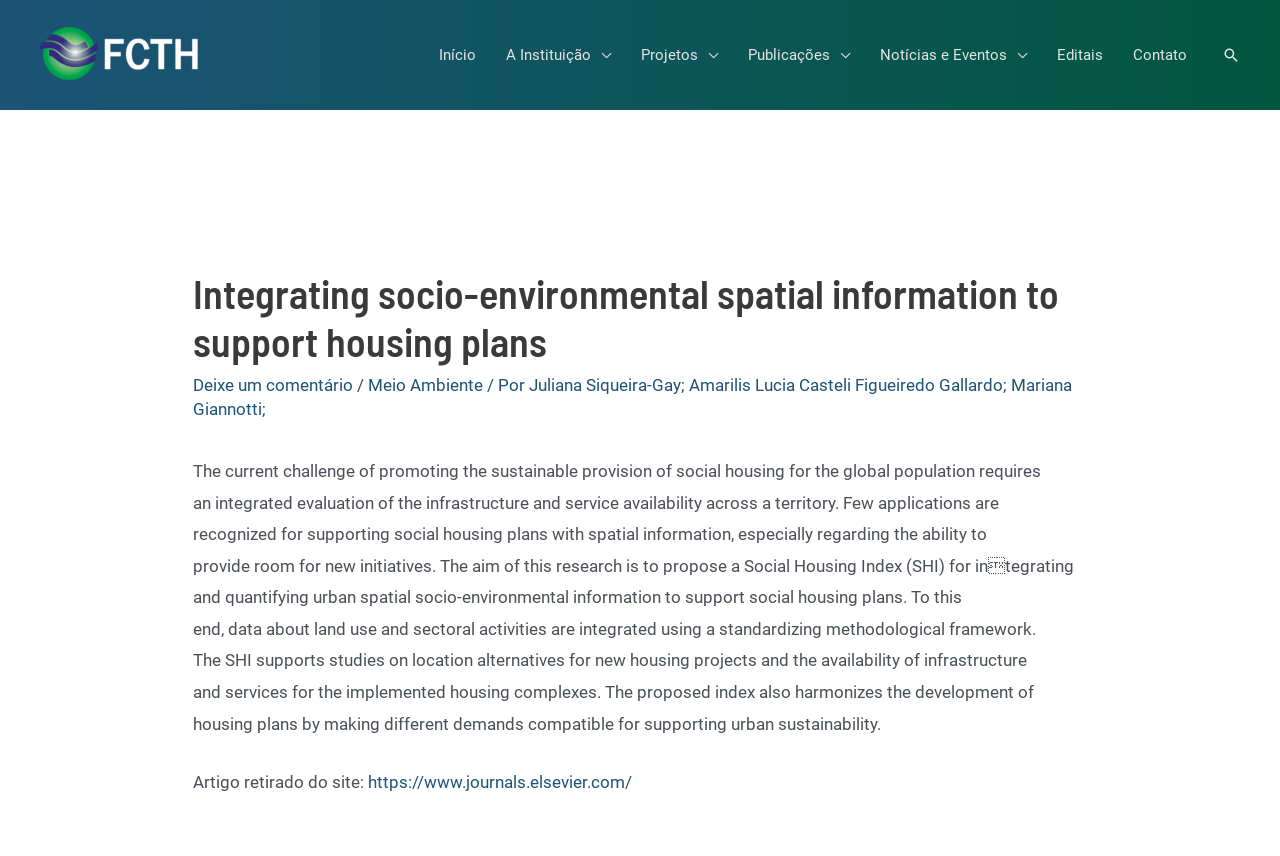What is the purpose of the Social Housing Index?
Could you answer the question in a detailed manner, providing as much information as possible?

I found the answer by reading the text on the webpage, which explains that the Social Housing Index (SHI) is proposed to support social housing plans by integrating and quantifying urban spatial socio-environmental information.